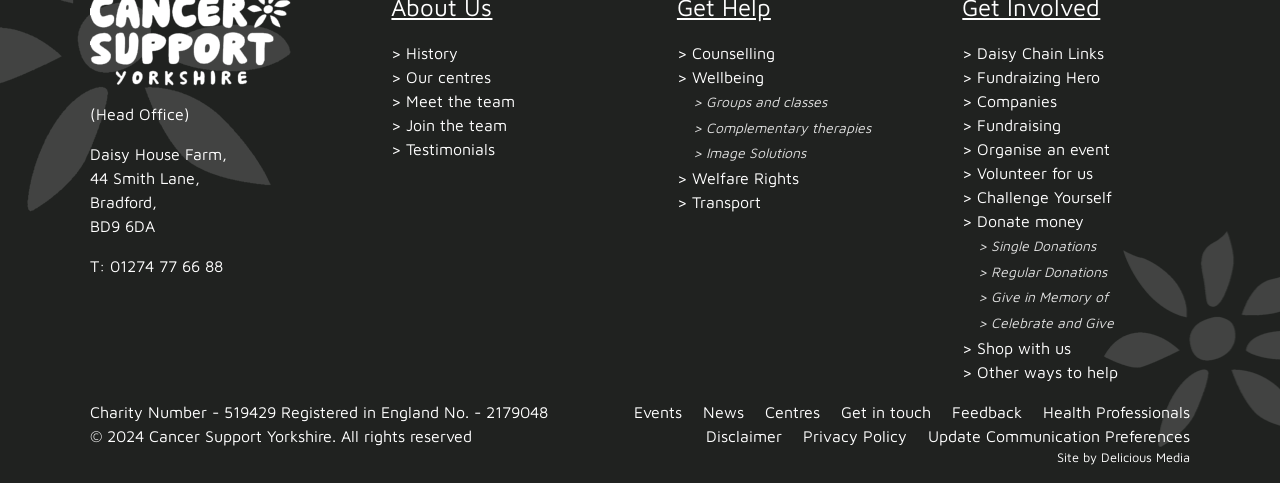Can you specify the bounding box coordinates for the region that should be clicked to fulfill this instruction: "Read the 'Disclaimer' page".

[0.552, 0.883, 0.611, 0.921]